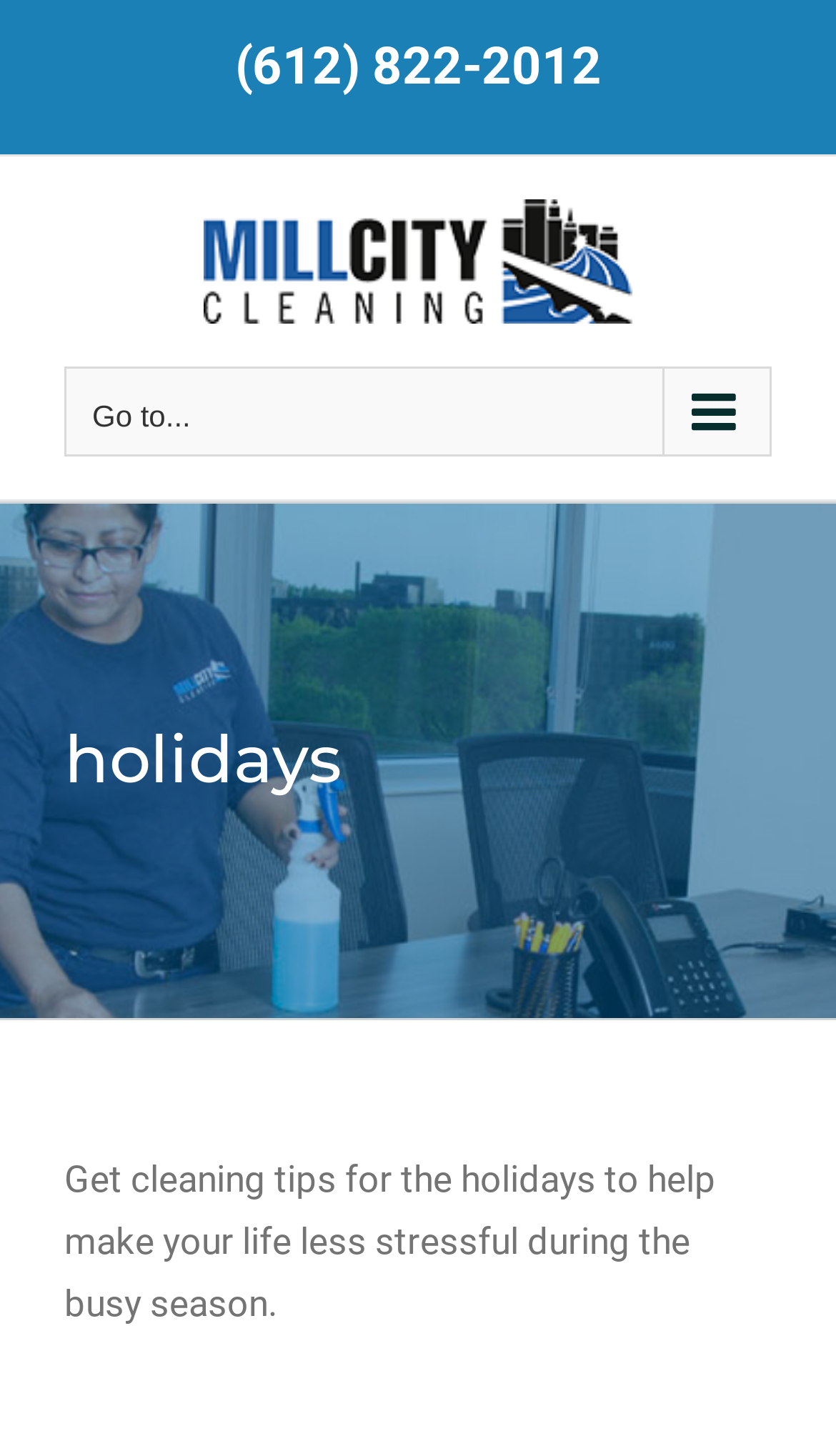Extract the bounding box of the UI element described as: "alt="Mill City Cleaning Logo"".

[0.077, 0.137, 0.923, 0.223]